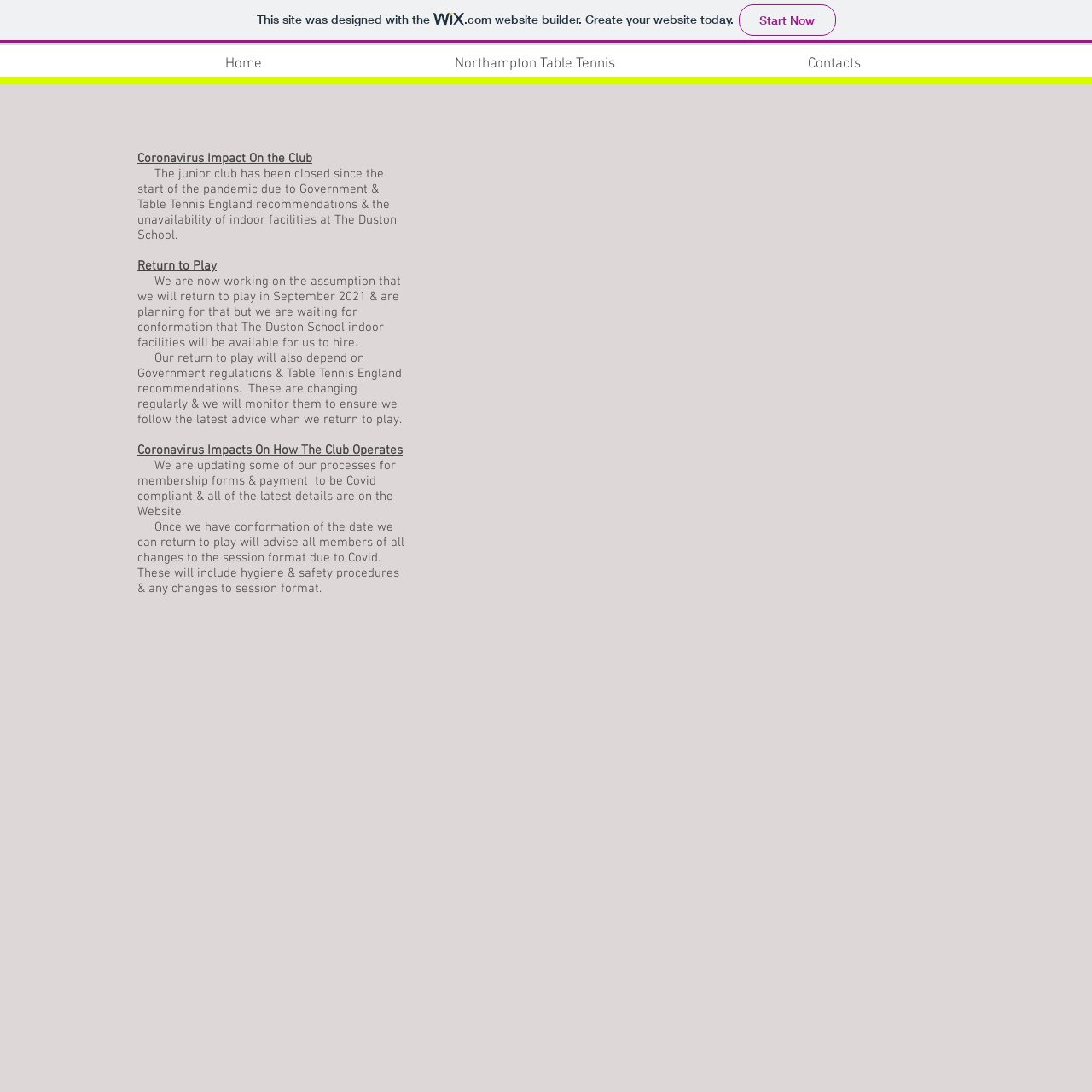When is the club planning to return to play?
Please respond to the question with a detailed and well-explained answer.

I found the answer by reading the text on the webpage, which says 'We are now working on the assumption that we will return to play in September 2021...'. This indicates that the club is planning to return to play in September 2021.